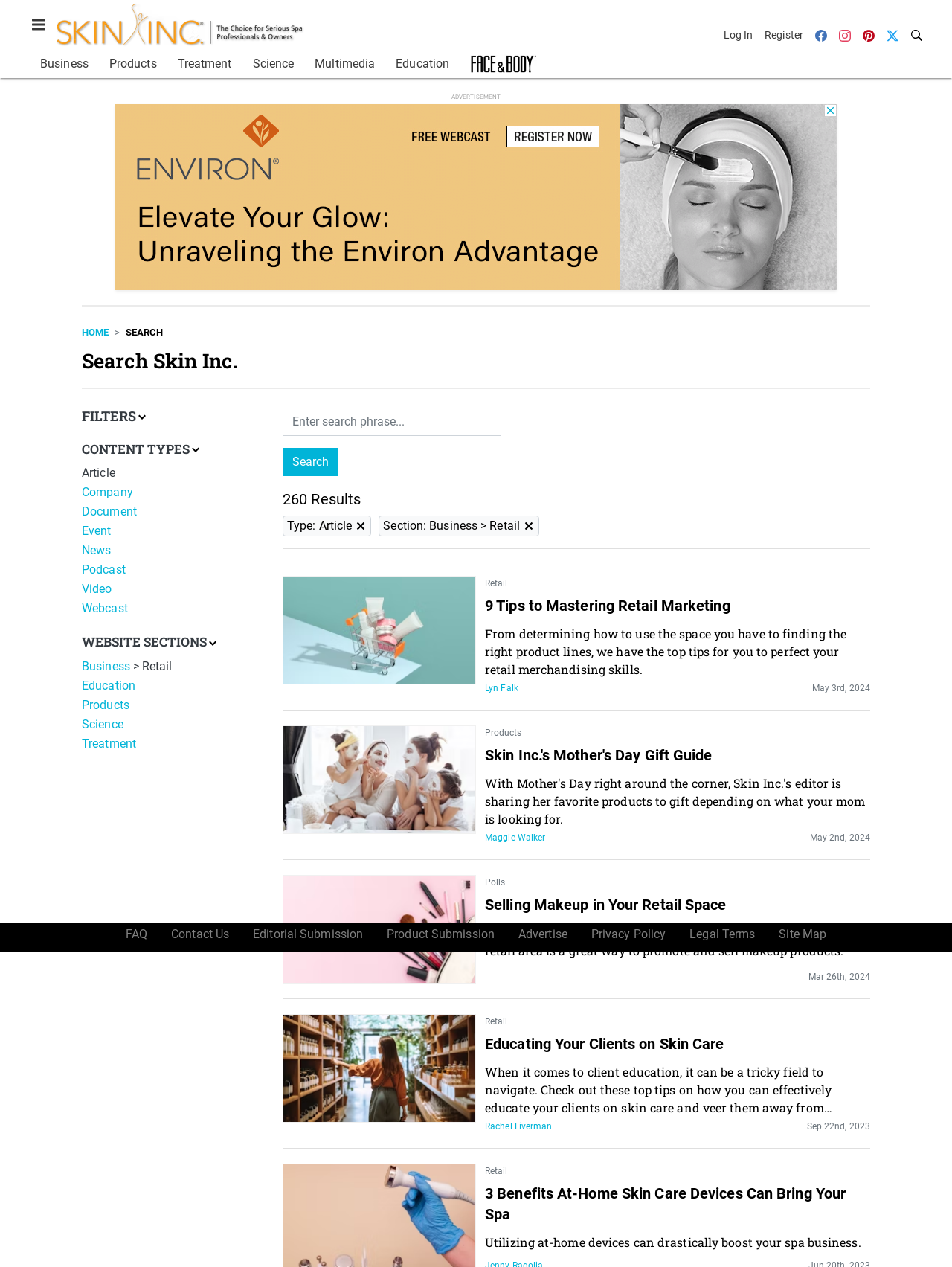Using the information from the screenshot, answer the following question thoroughly:
What is the date of the article '9 Tips to Mastering Retail Marketing'?

I determined the date of the article '9 Tips to Mastering Retail Marketing' by looking at the text 'May 3rd, 2024' located below the article title.